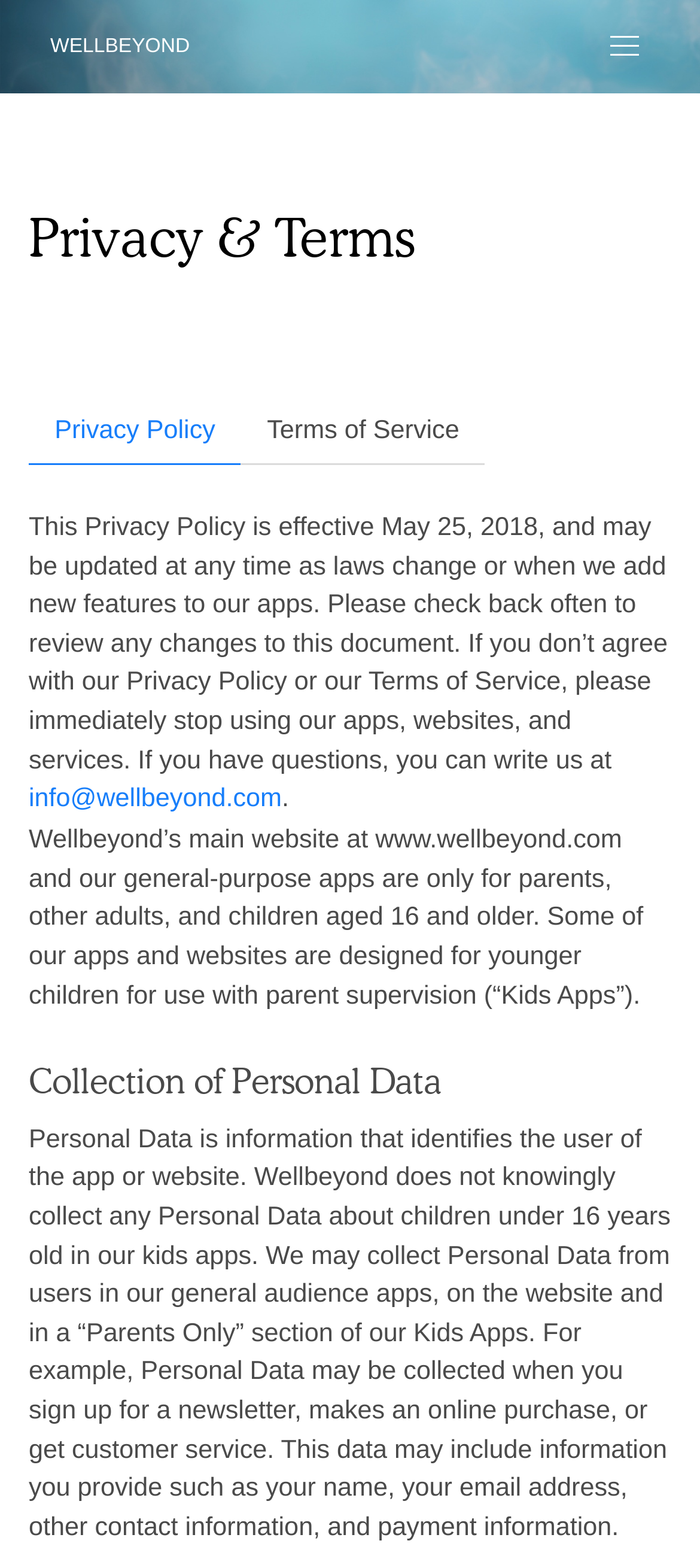Refer to the image and provide an in-depth answer to the question: 
What is the email address for questions?

I found the email address by reading the static text element that says 'If you have questions, you can write us at' followed by the email address 'info@wellbeyond.com'.